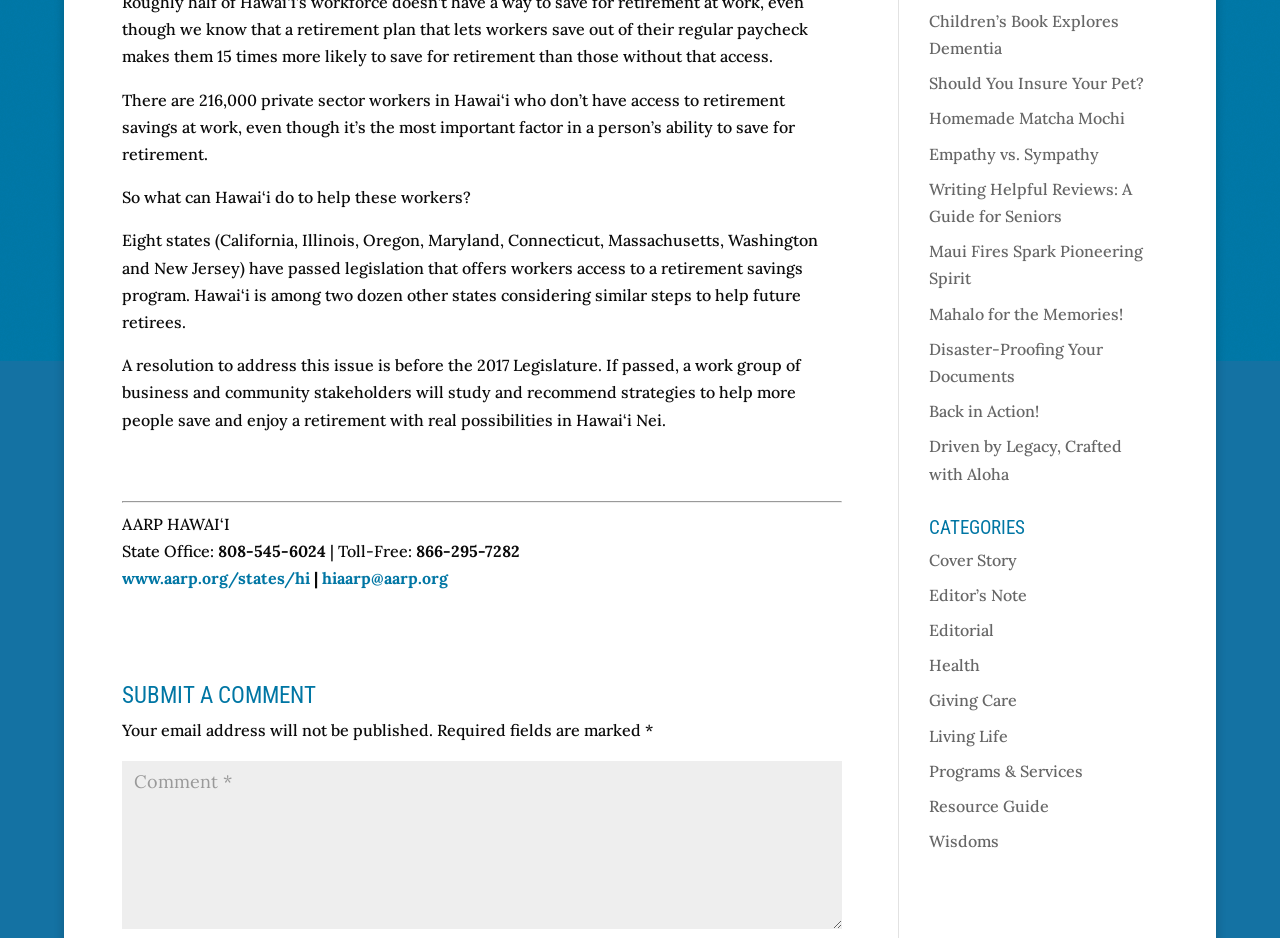Answer briefly with one word or phrase:
What is the main topic of this webpage?

Retirement savings